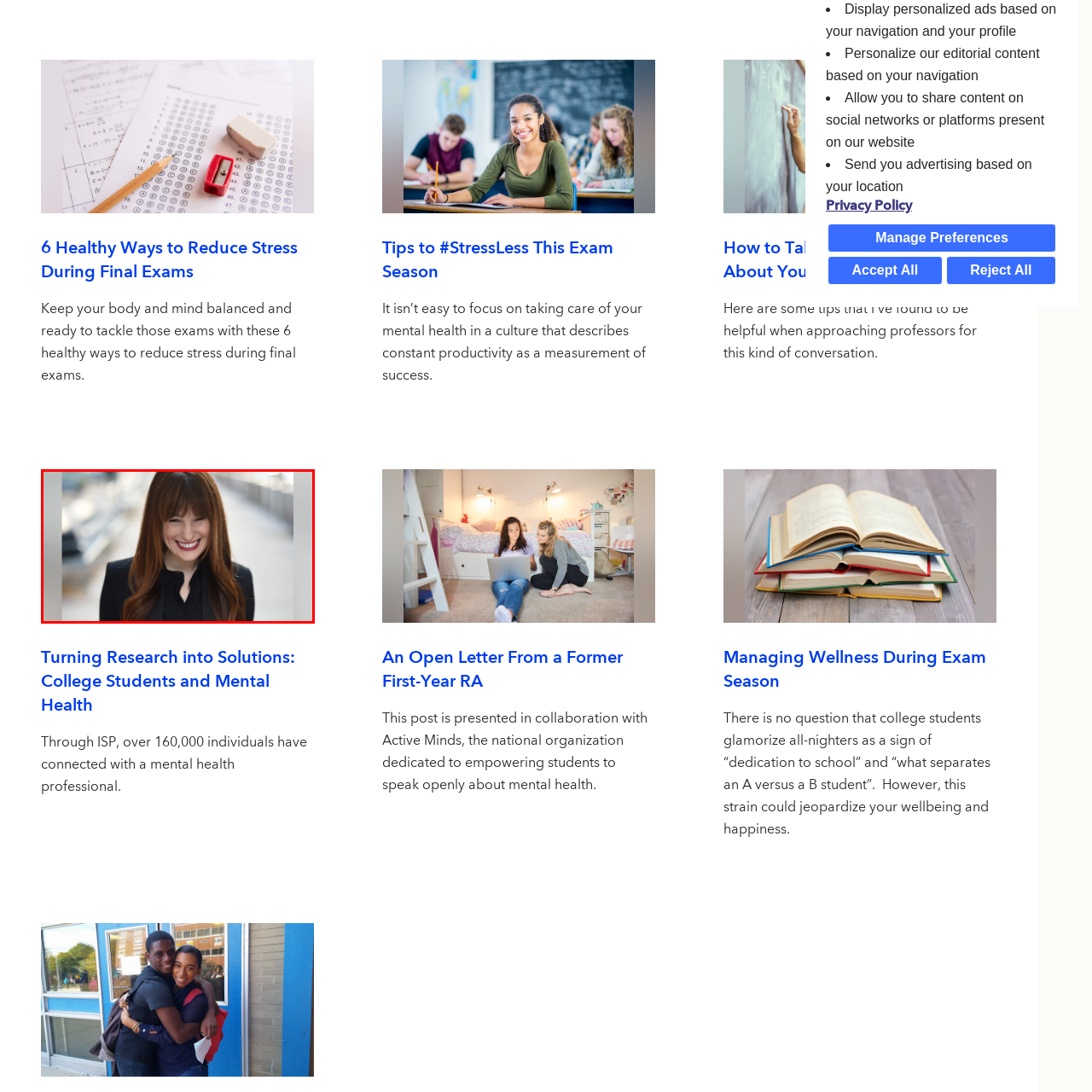Generate a detailed caption for the picture within the red-bordered area.

The image features a woman standing confidently and smiling broadly against a softly blurred urban backdrop. She has long, straight hair with bangs and is dressed in a stylish black outfit that adds to her professional appearance. The expression on her face conveys warmth and approachability, suggesting a positive demeanor. This portrait is likely associated with themes of empowerment or success, potentially related to discussions on mental health or personal well-being, aligning with topics relevant to college students and the pressures they face during exam seasons.